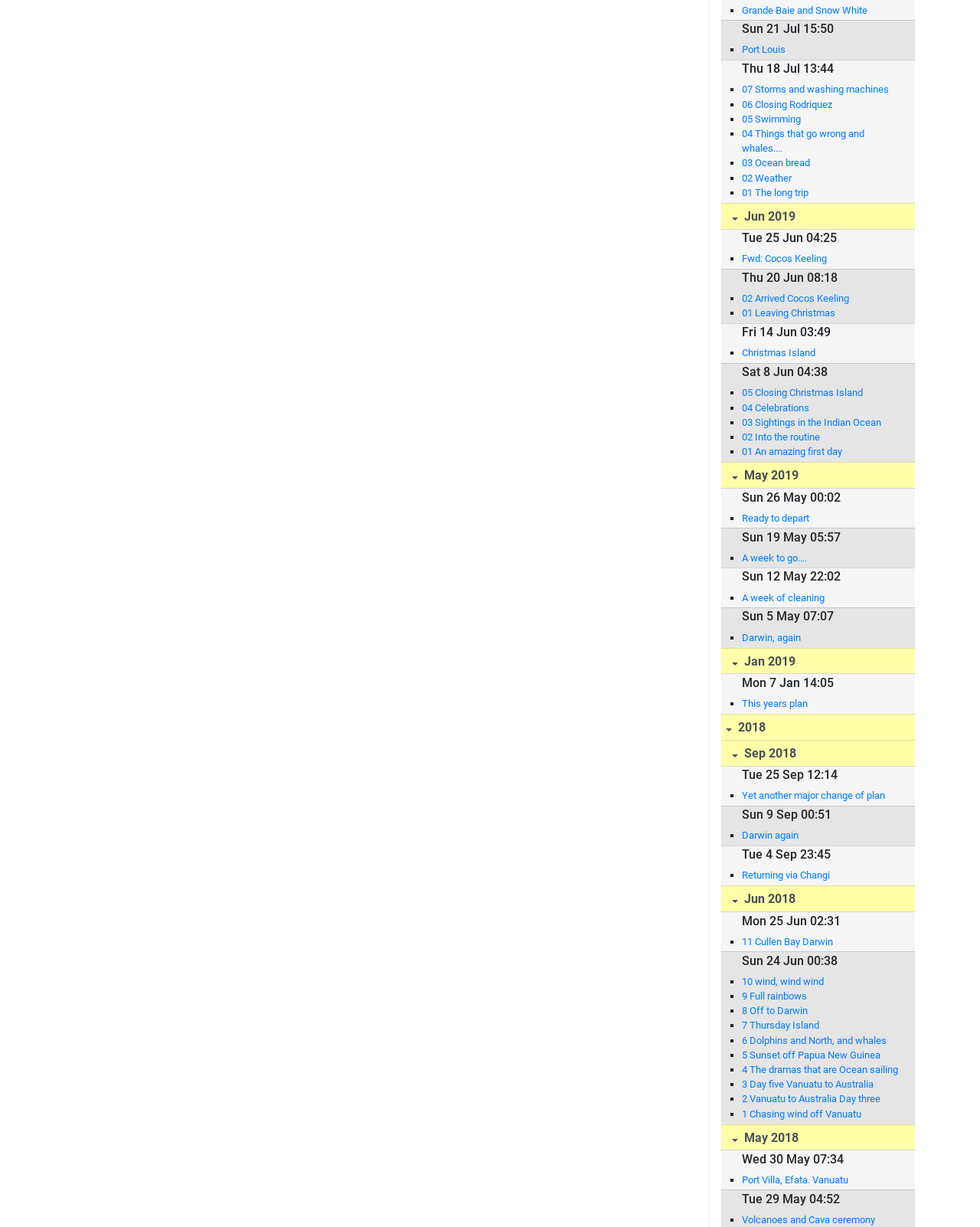What is the date of the first heading?
Using the image provided, answer with just one word or phrase.

Sun 21 Jul 15:50